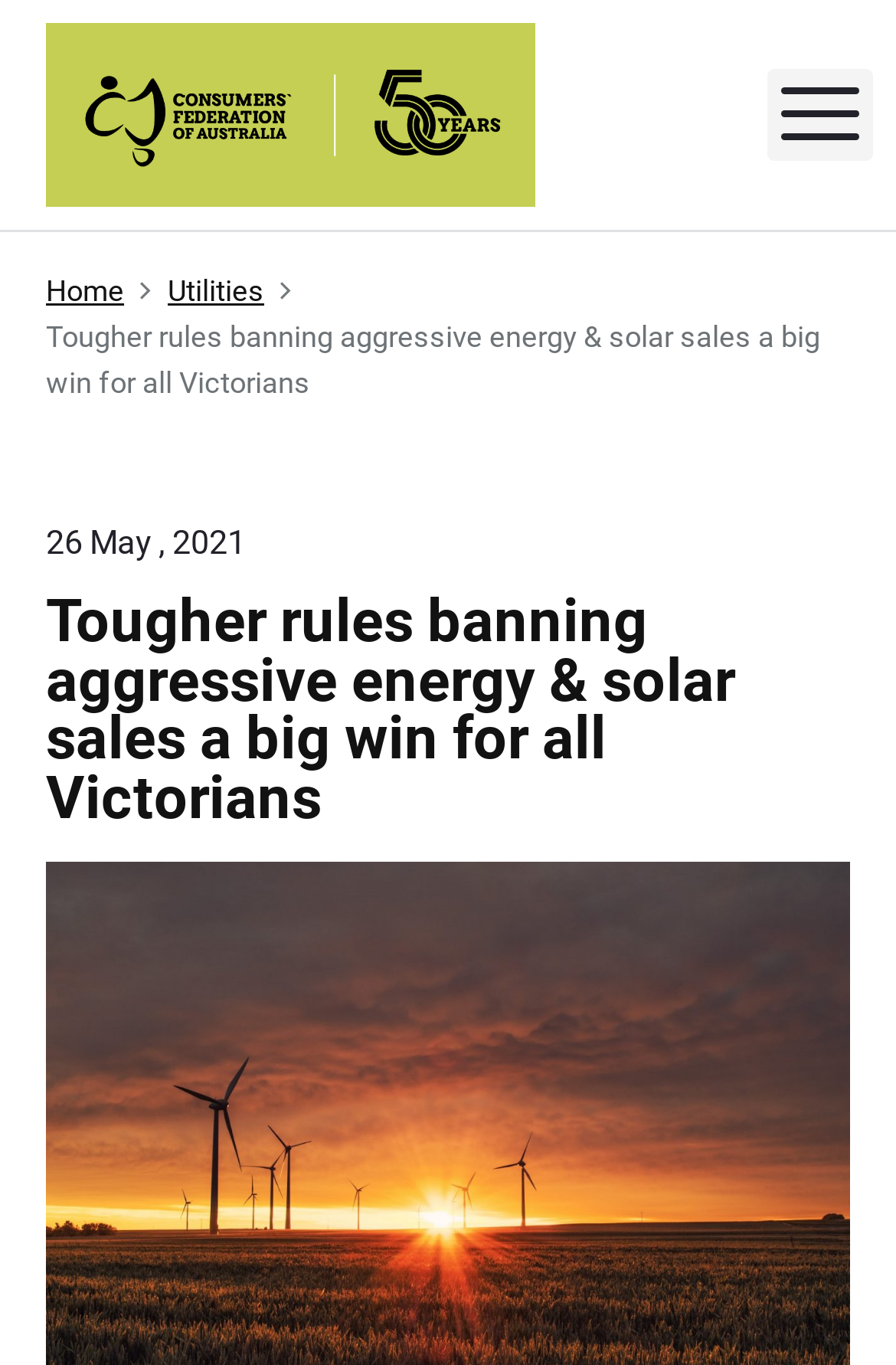When was the article published?
Please look at the screenshot and answer using one word or phrase.

Wednesday, May 26, 2021, 10:04 am